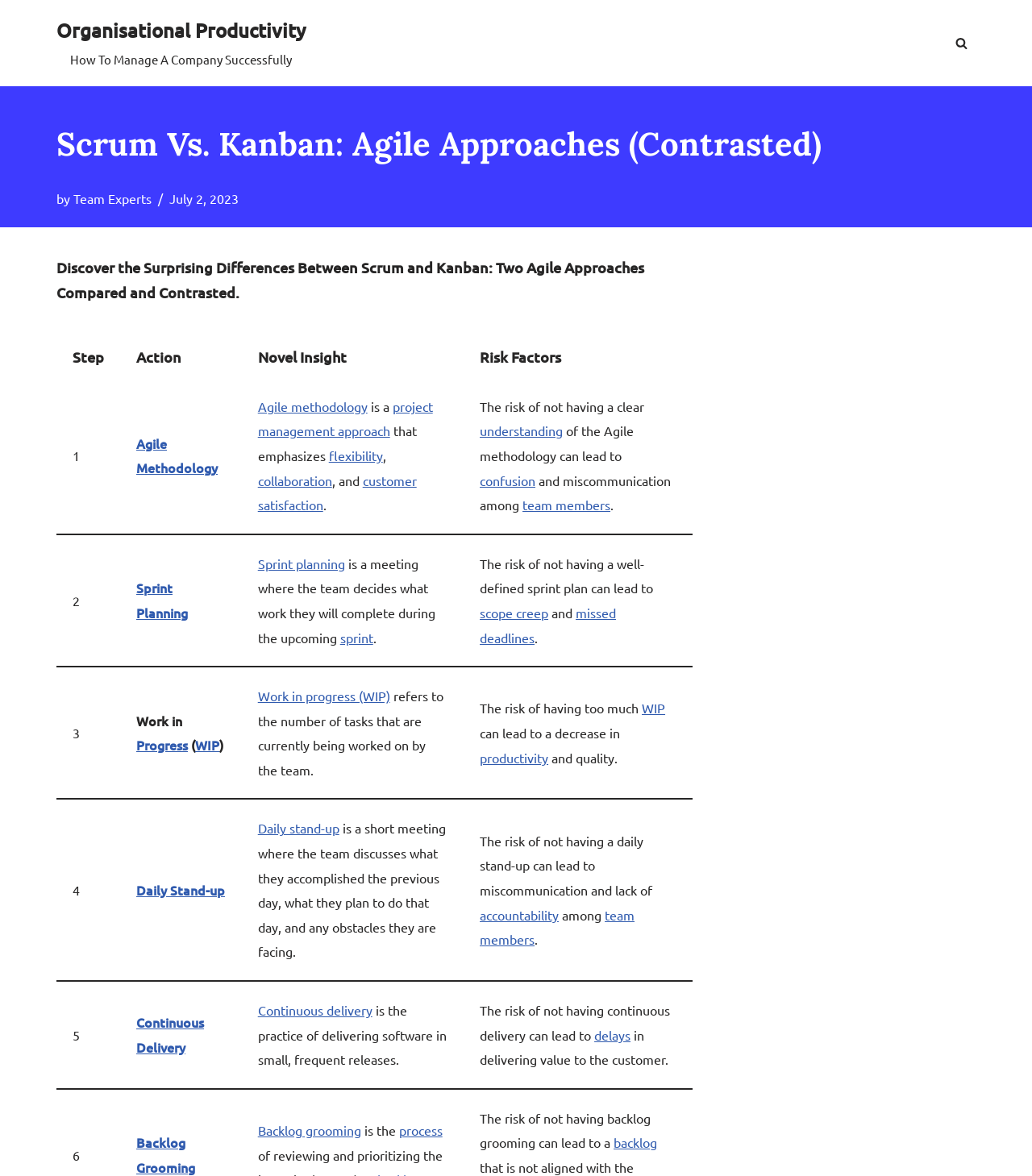Identify the first-level heading on the webpage and generate its text content.

Scrum Vs. Kanban: Agile Approaches (Contrasted)